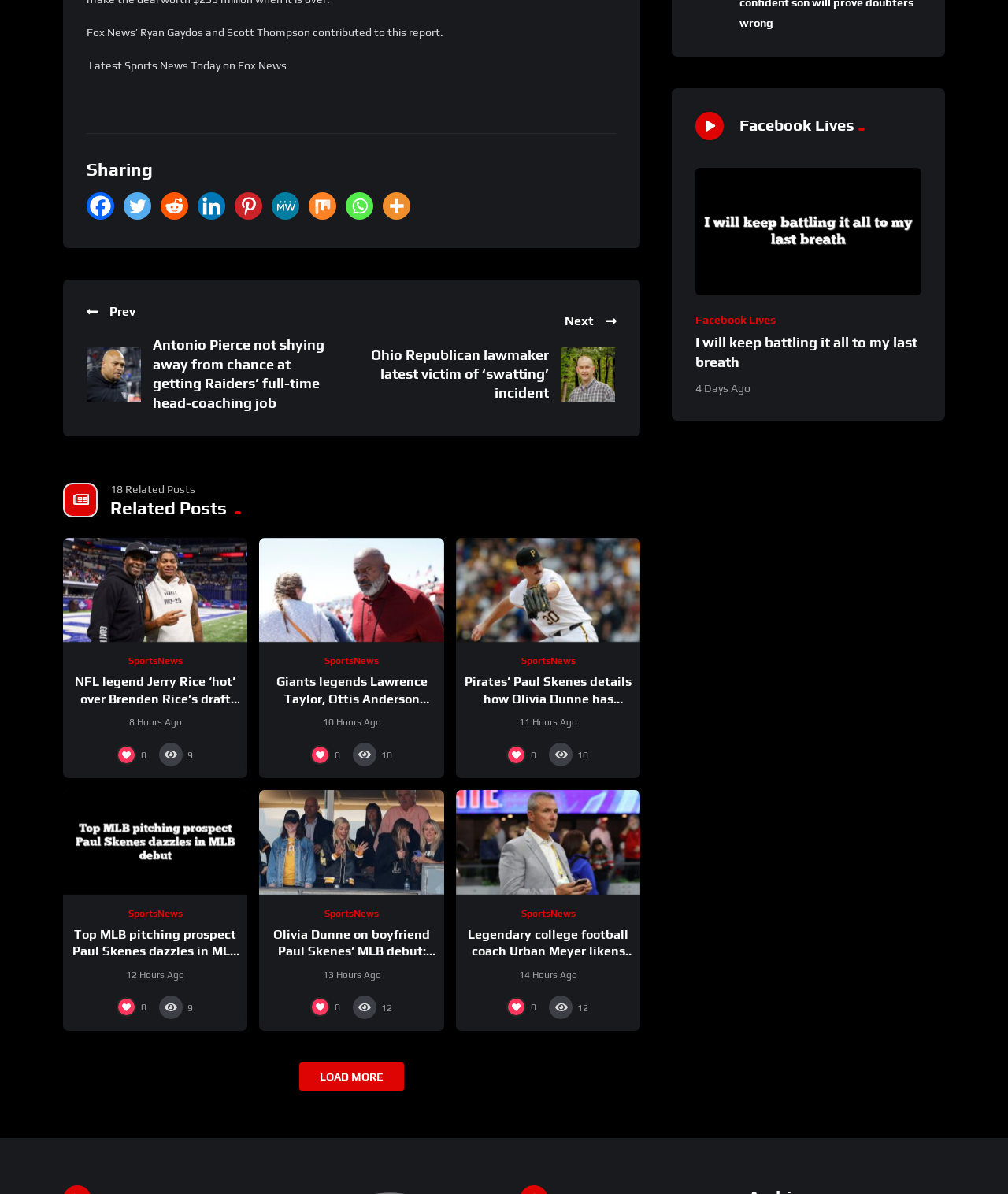Show the bounding box coordinates for the element that needs to be clicked to execute the following instruction: "View the 'Facebook Lives' section". Provide the coordinates in the form of four float numbers between 0 and 1, i.e., [left, top, right, bottom].

[0.69, 0.094, 0.914, 0.118]